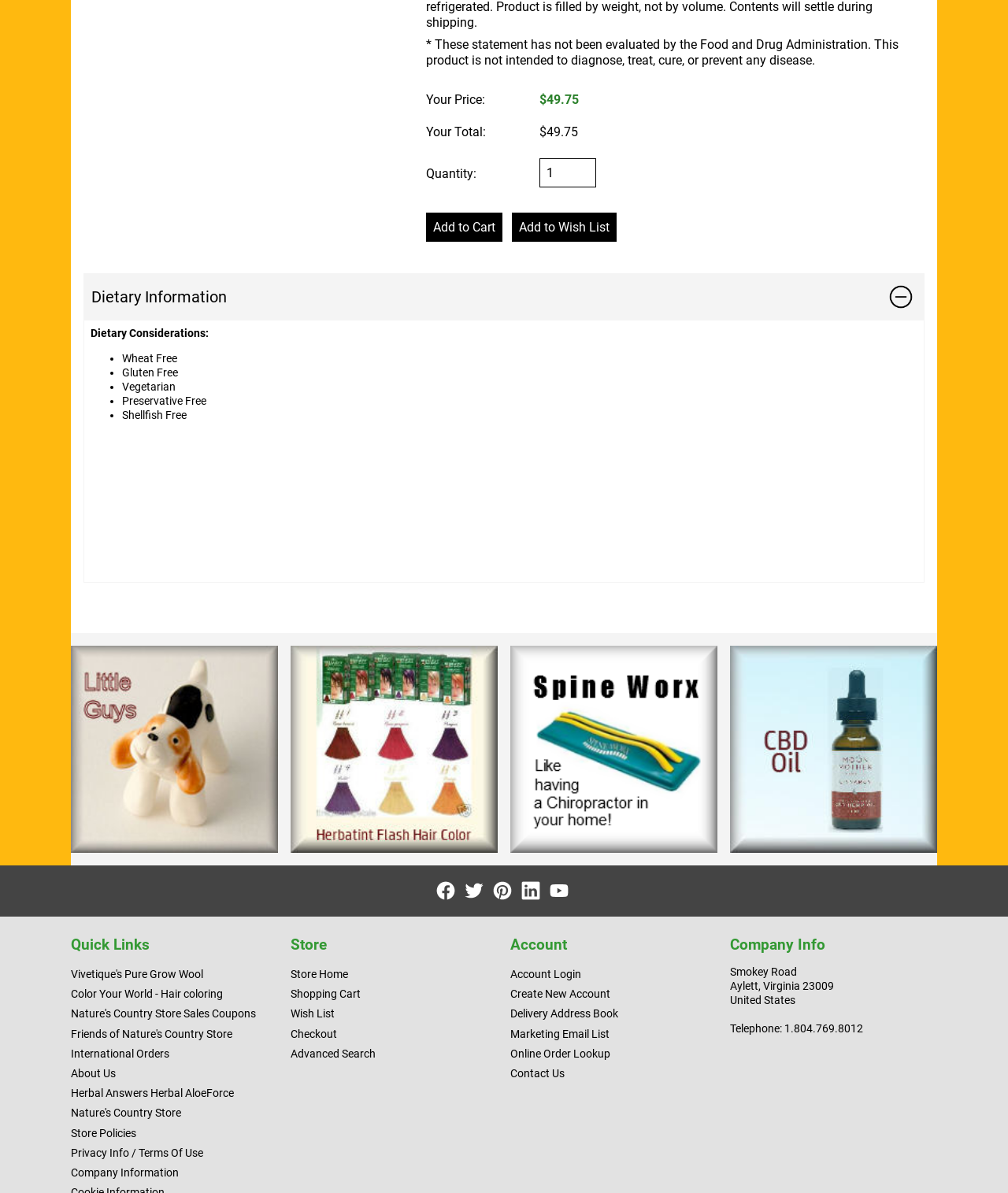Using a single word or phrase, answer the following question: 
What can be done with the product?

Add to Cart, Add to Wish List